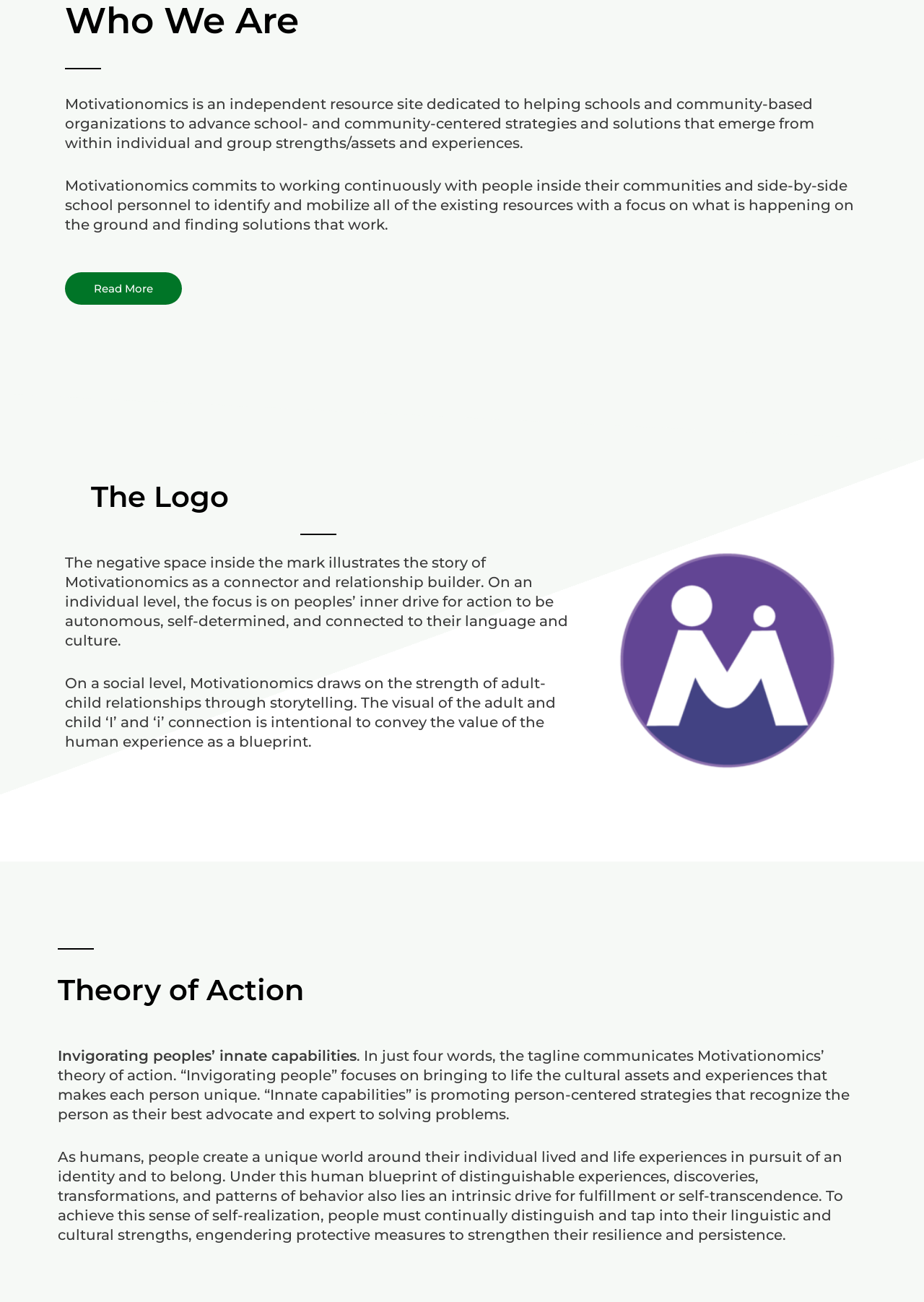What is the focus of Motivationomics' theory of action?
Answer the question with a detailed explanation, including all necessary information.

According to the StaticText element with ID 378, the tagline 'Invigorating peoples’ innate capabilities' communicates Motivationomics’ theory of action, which focuses on bringing to life the cultural assets and experiences that make each person unique and promoting person-centered strategies that recognize the person as their best advocate and expert to solving problems.